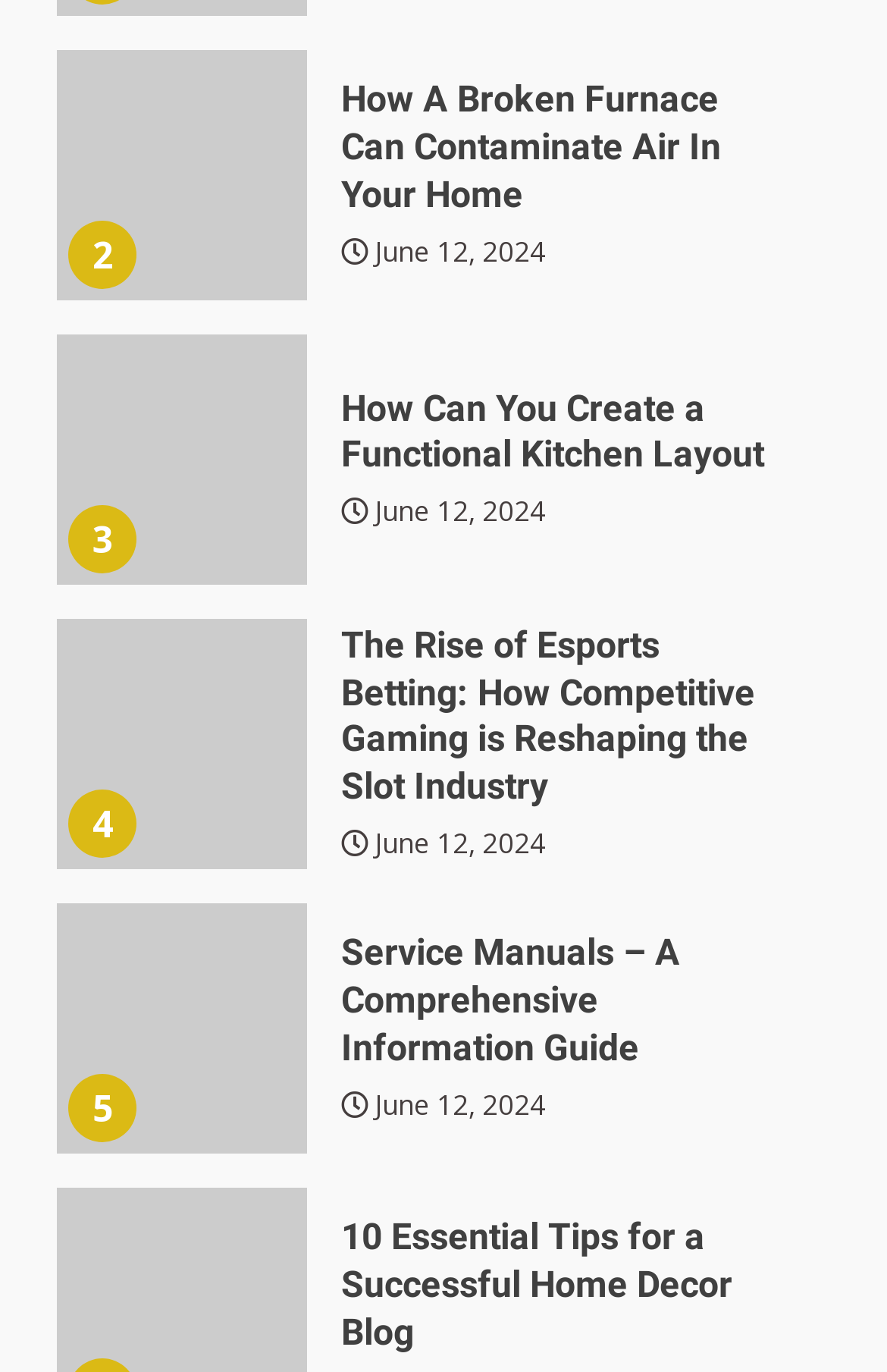Respond with a single word or phrase for the following question: 
What is the title of the third article?

The Rise of Esports Betting: How Competitive Gaming is Reshaping the Slot Industry